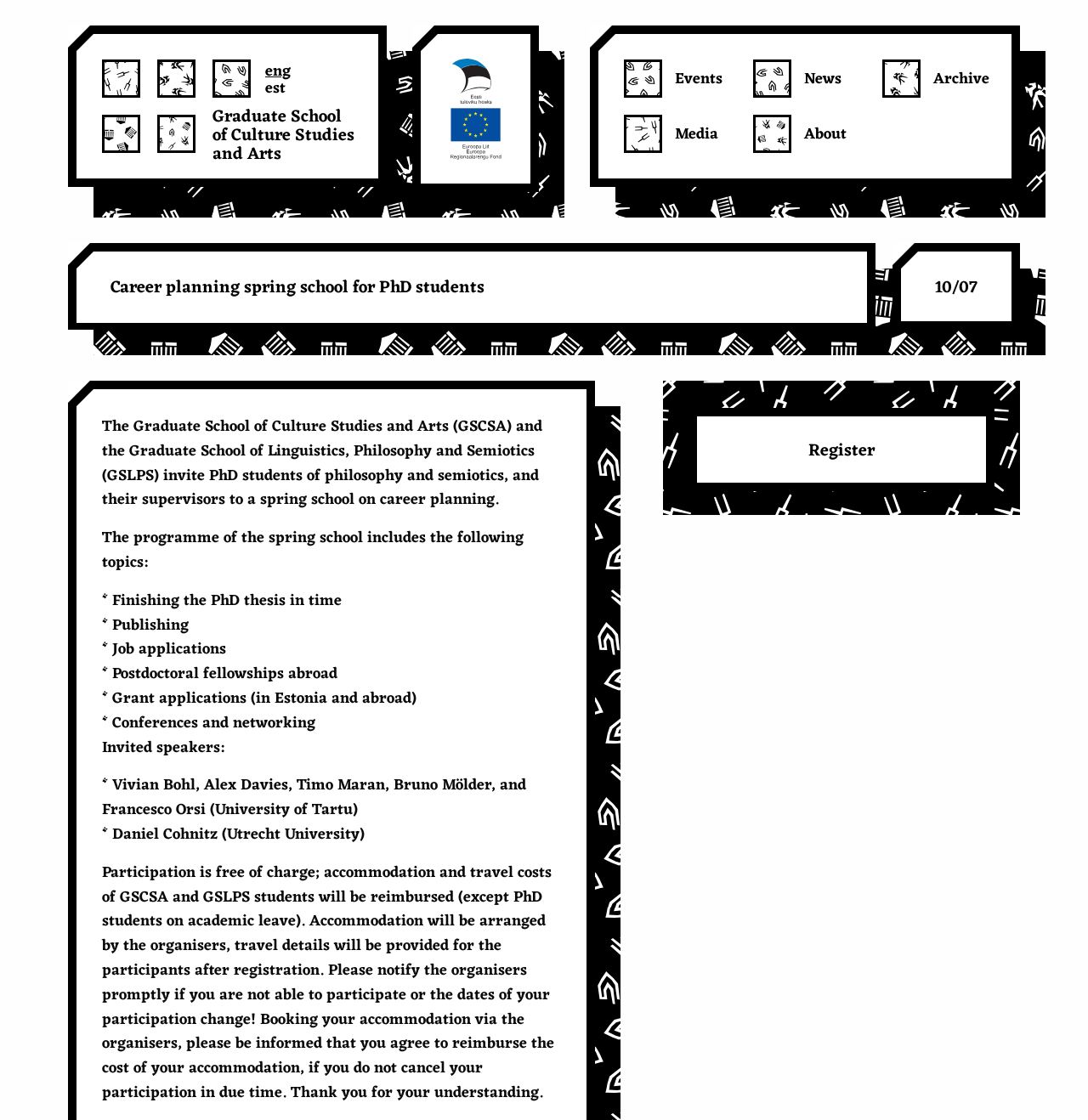Identify the bounding box coordinates of the region that needs to be clicked to carry out this instruction: "View 'DIY Electric Fireplace'". Provide these coordinates as four float numbers ranging from 0 to 1, i.e., [left, top, right, bottom].

None